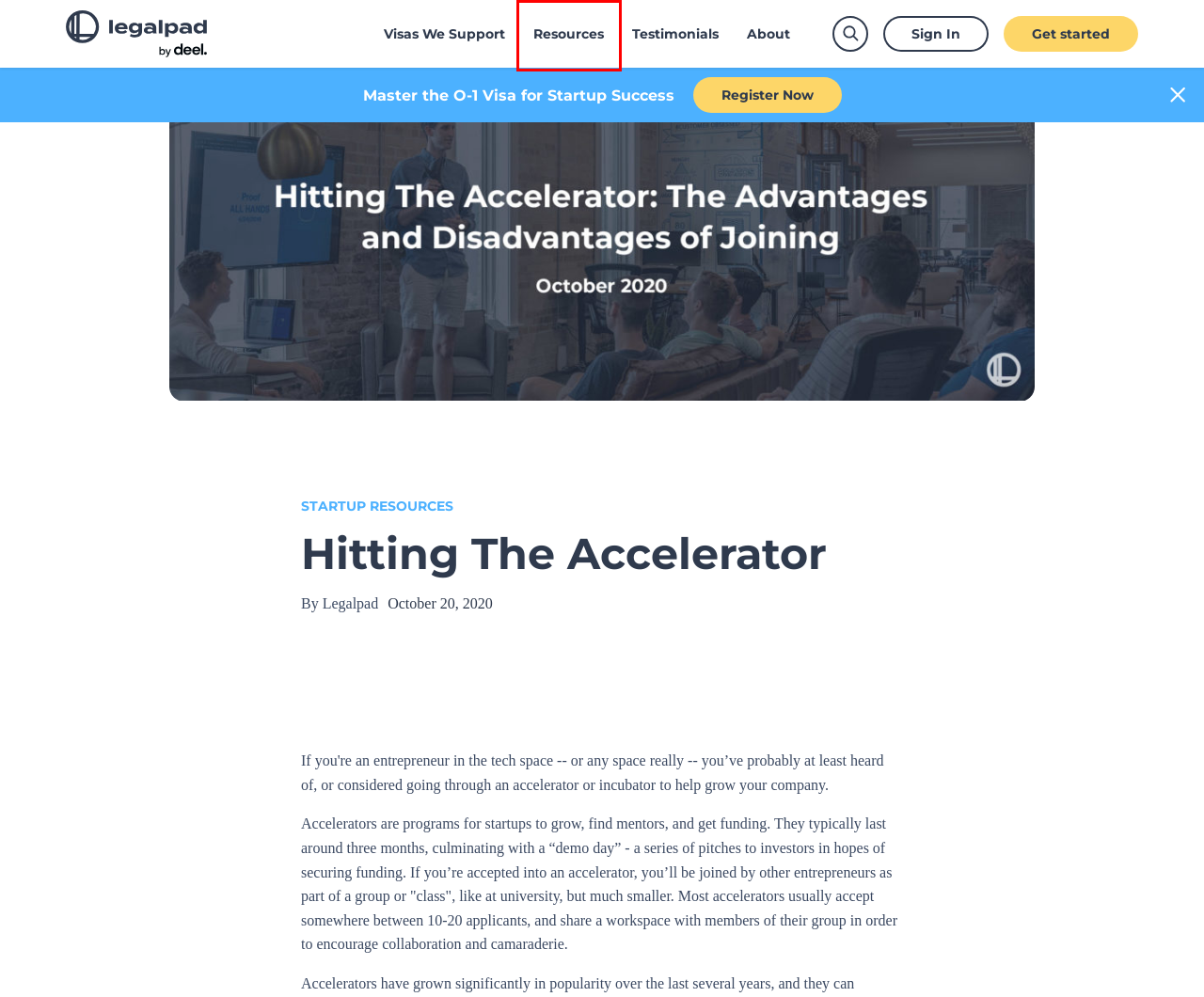You are given a screenshot of a webpage with a red rectangle bounding box around an element. Choose the best webpage description that matches the page after clicking the element in the bounding box. Here are the candidates:
A. US Immigration Resources | Legalpad | Work Visa Technology
B. Employment-Based Green Cards | Legalpad | US Immigration and Work Visa Technology
C. Legalpad
D. Testimonials | Legalpad | US Immigration and Work Visa Technology
E. Apply for US Work Visa With Best US Visa Services | Best US Immigration Attorney
F. Get Started | Legalpad | US Immigration and Work Visa Technology
G. Careers | Legalpad | US Immigration and Work Visa Technology
H. About | Legalpad | US Immigration and Work Visa Technology

A